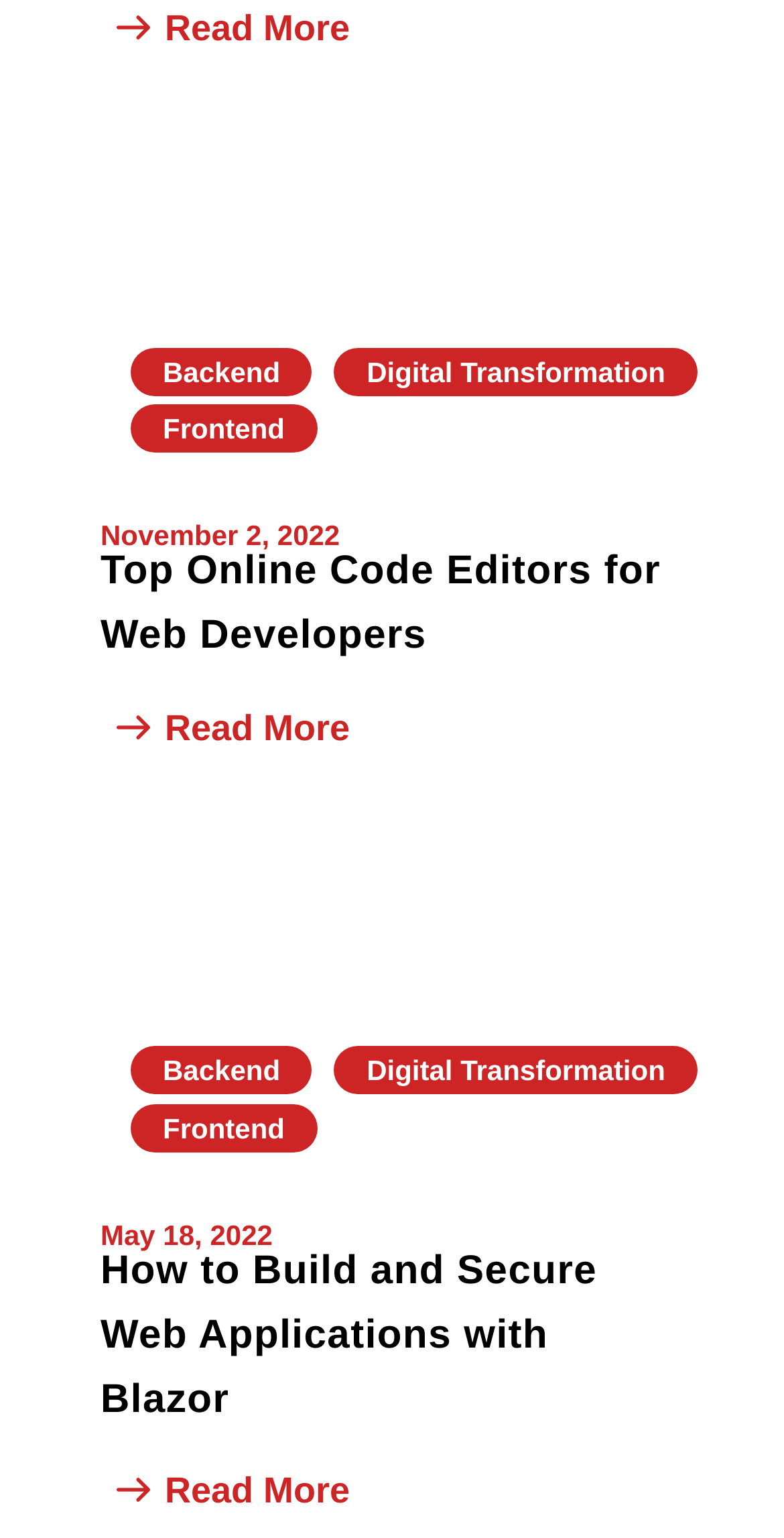Determine the bounding box coordinates for the clickable element to execute this instruction: "Explore the topic 'Digital Transformation'". Provide the coordinates as four float numbers between 0 and 1, i.e., [left, top, right, bottom].

[0.427, 0.226, 0.89, 0.258]